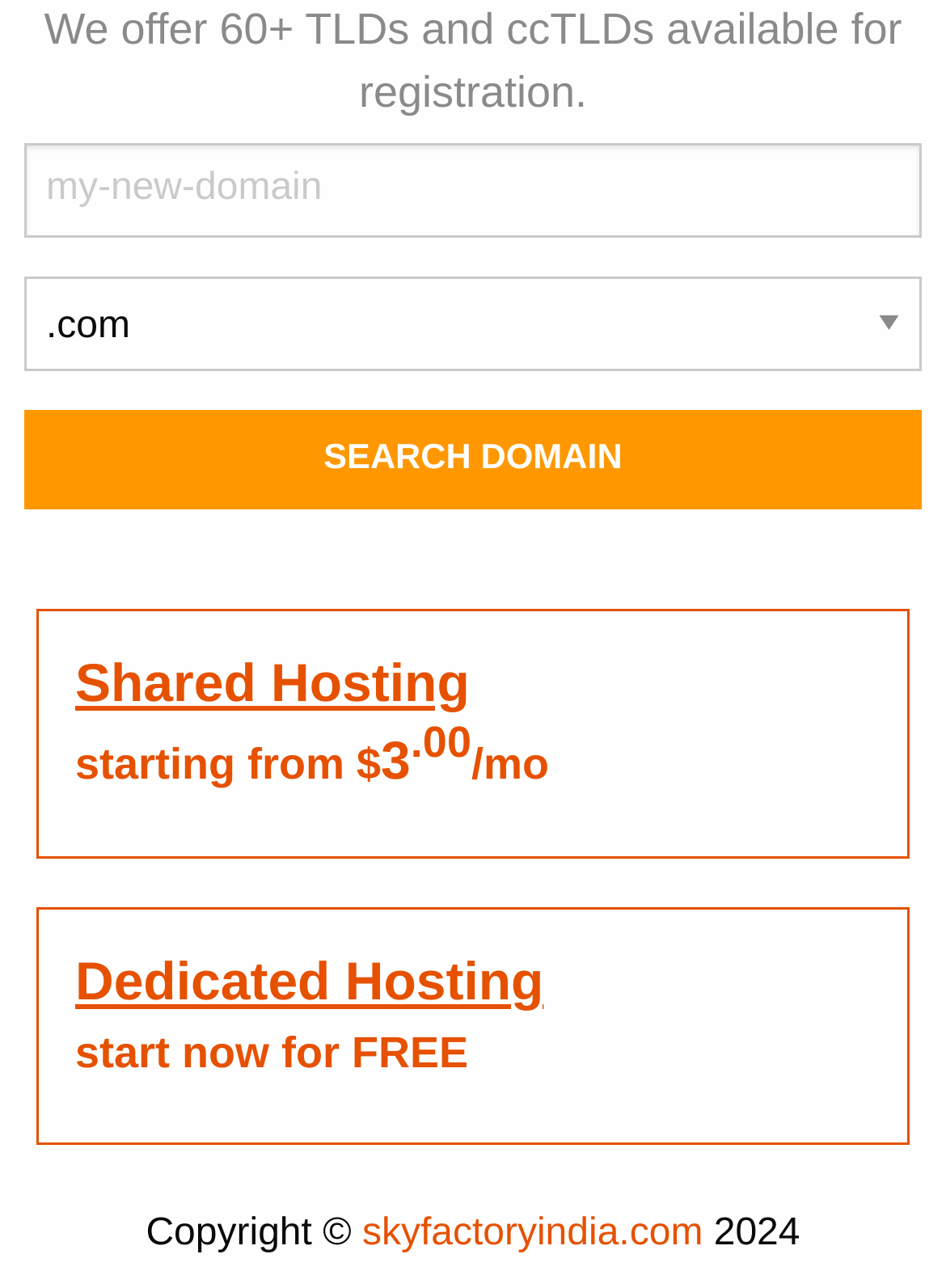Identify and provide the bounding box coordinates of the UI element described: "alt="Horti"". The coordinates should be formatted as [left, top, right, bottom], with each number being a float between 0 and 1.

None